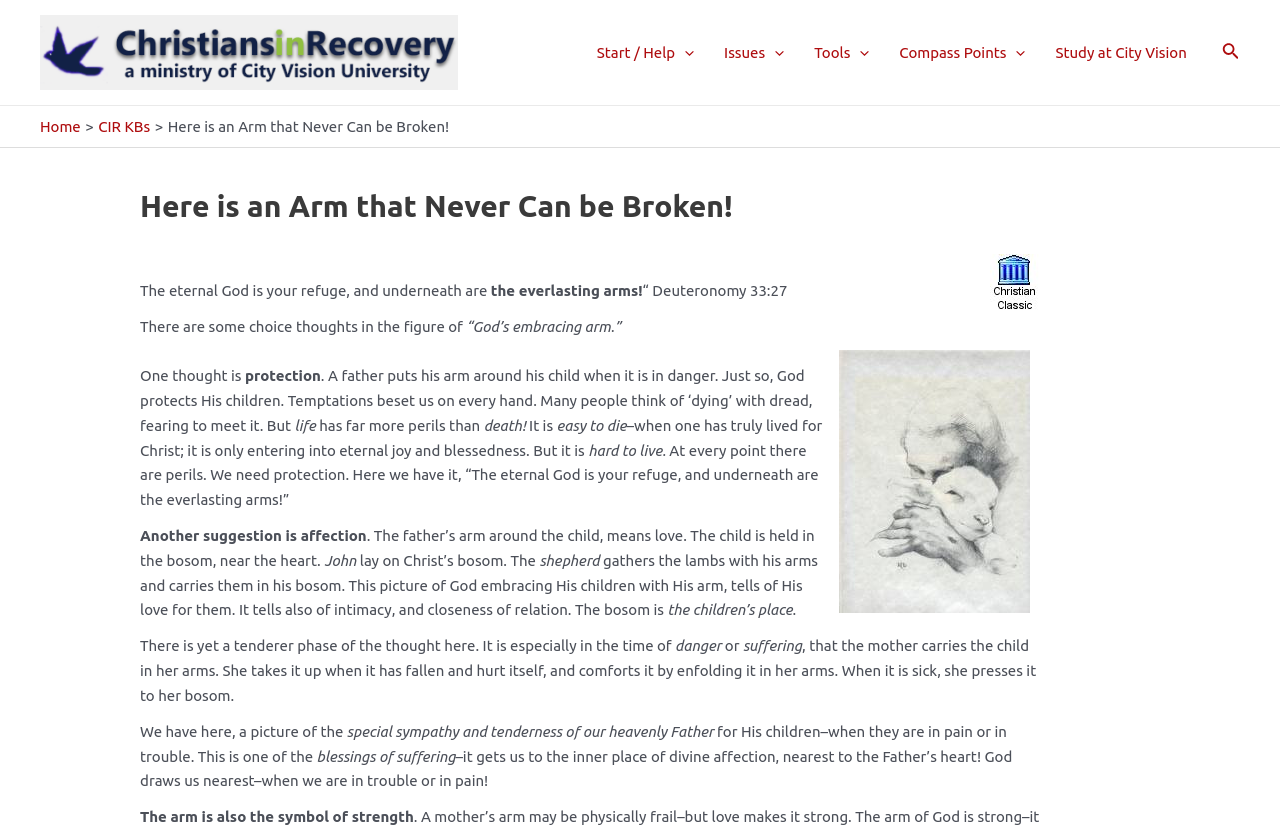Find the bounding box coordinates of the area that needs to be clicked in order to achieve the following instruction: "Click the 'Start / Help Menu Toggle' link". The coordinates should be specified as four float numbers between 0 and 1, i.e., [left, top, right, bottom].

[0.455, 0.021, 0.554, 0.105]